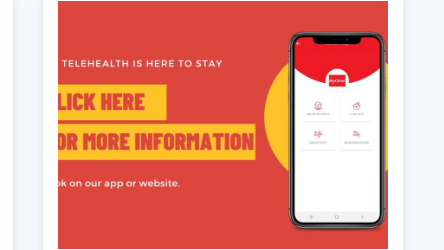How many icons are displayed on the smartphone screen? Look at the image and give a one-word or short phrase answer.

four